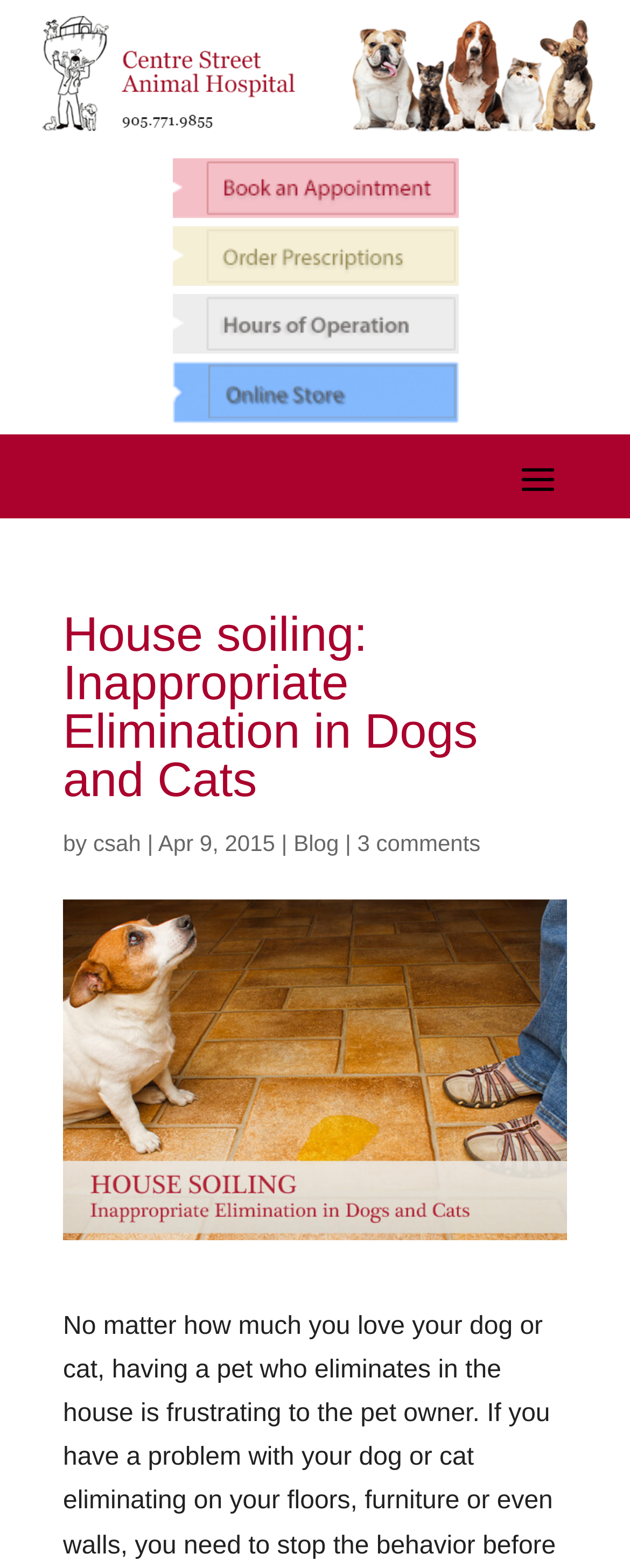Bounding box coordinates are specified in the format (top-left x, top-left y, bottom-right x, bottom-right y). All values are floating point numbers bounded between 0 and 1. Please provide the bounding box coordinate of the region this sentence describes: 3 comments

[0.567, 0.529, 0.763, 0.546]